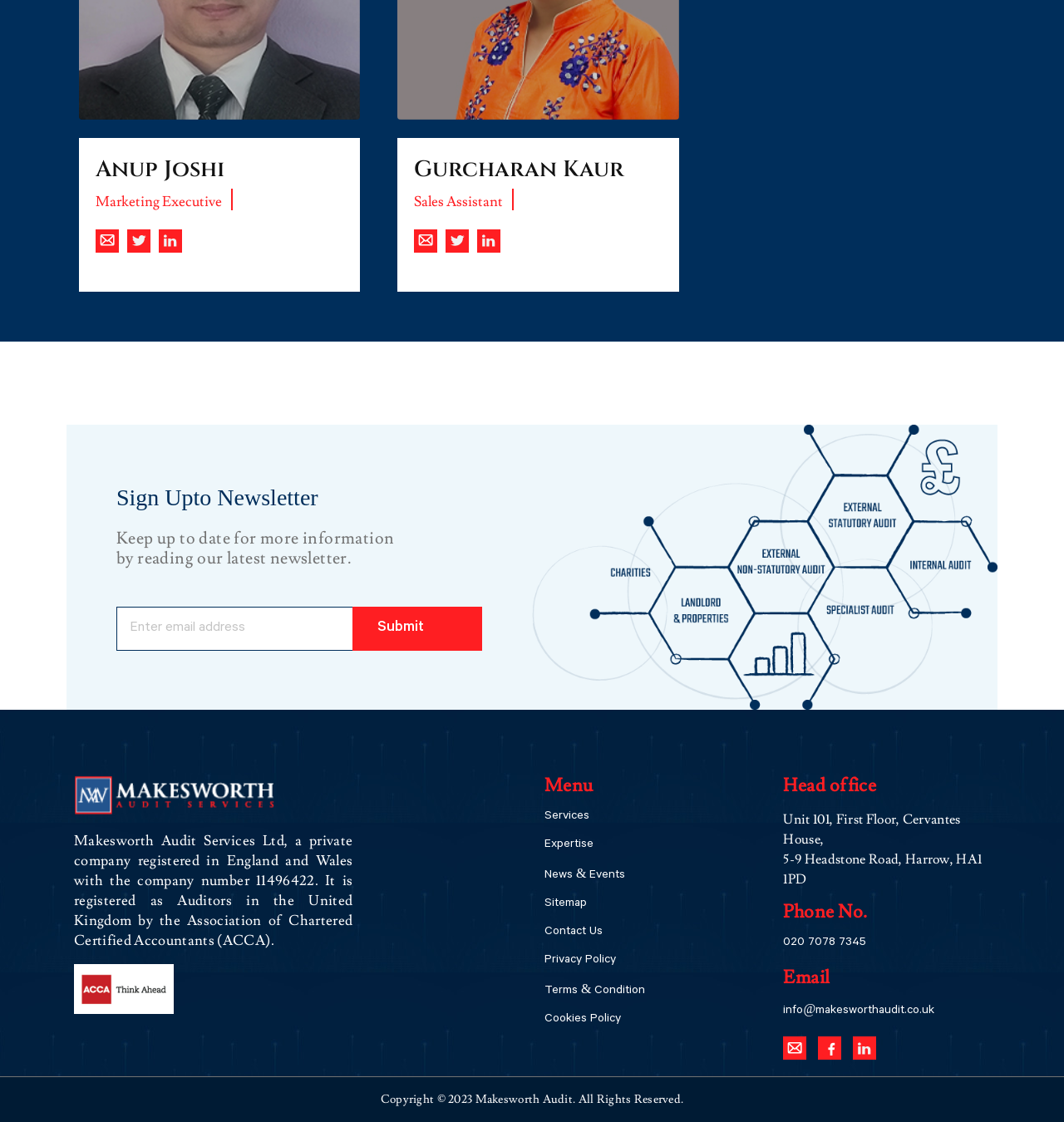Identify the bounding box coordinates for the region of the element that should be clicked to carry out the instruction: "Click on the 'Contact Us' link". The bounding box coordinates should be four float numbers between 0 and 1, i.e., [left, top, right, bottom].

[0.512, 0.825, 0.566, 0.837]